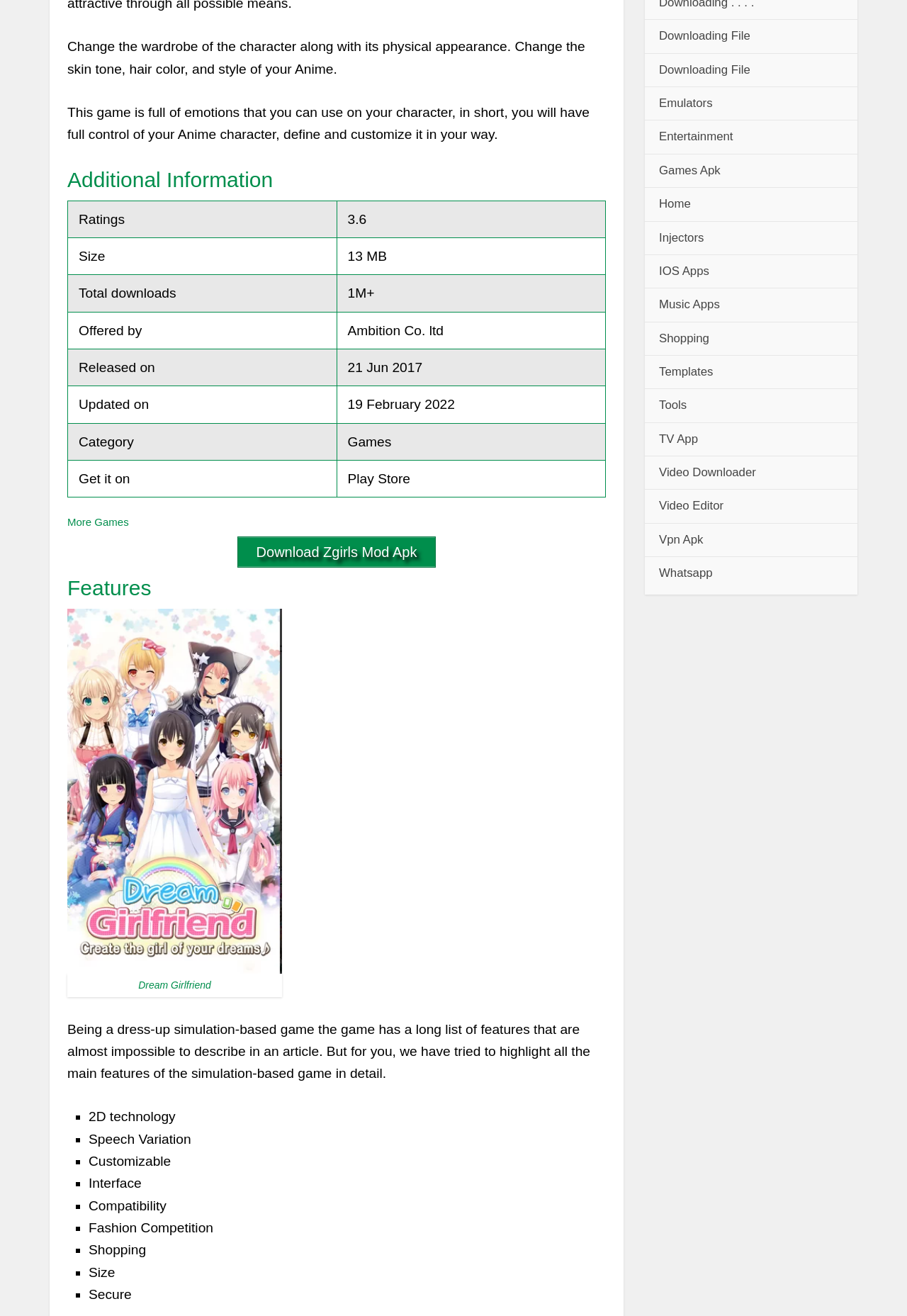Locate the bounding box of the user interface element based on this description: "Video Downloader".

[0.711, 0.347, 0.849, 0.372]